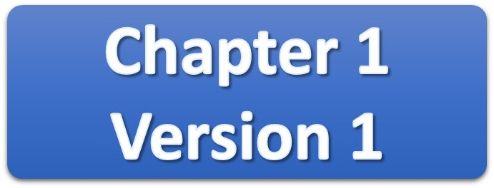Provide a brief response in the form of a single word or phrase:
What is the purpose of the button?

Navigation element